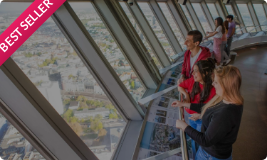What are the visitors in the image doing?
Please provide a single word or phrase based on the screenshot.

Enjoying the views